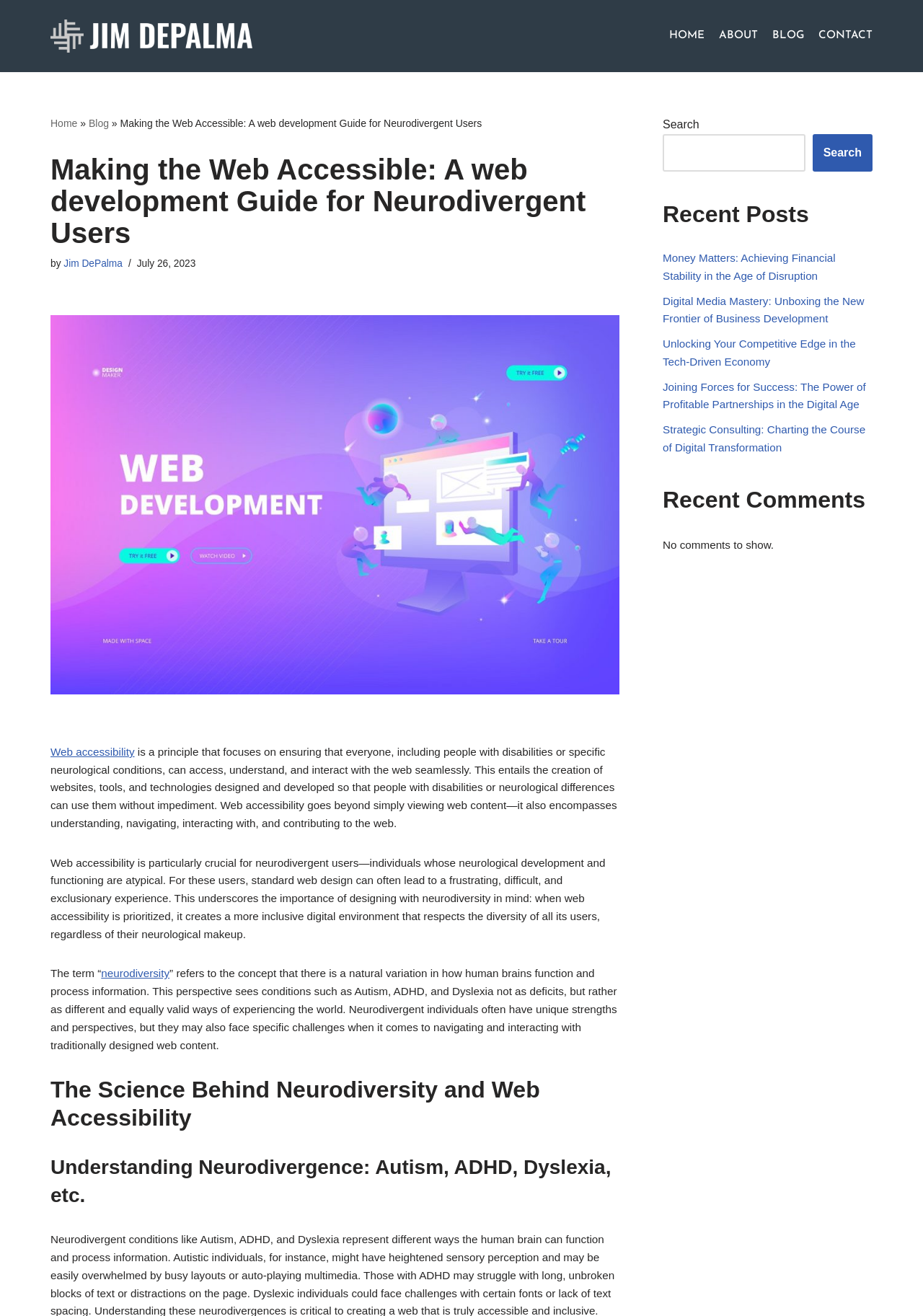Please locate the bounding box coordinates of the element that should be clicked to complete the given instruction: "Visit the 'BLOG' page".

[0.834, 0.02, 0.87, 0.034]